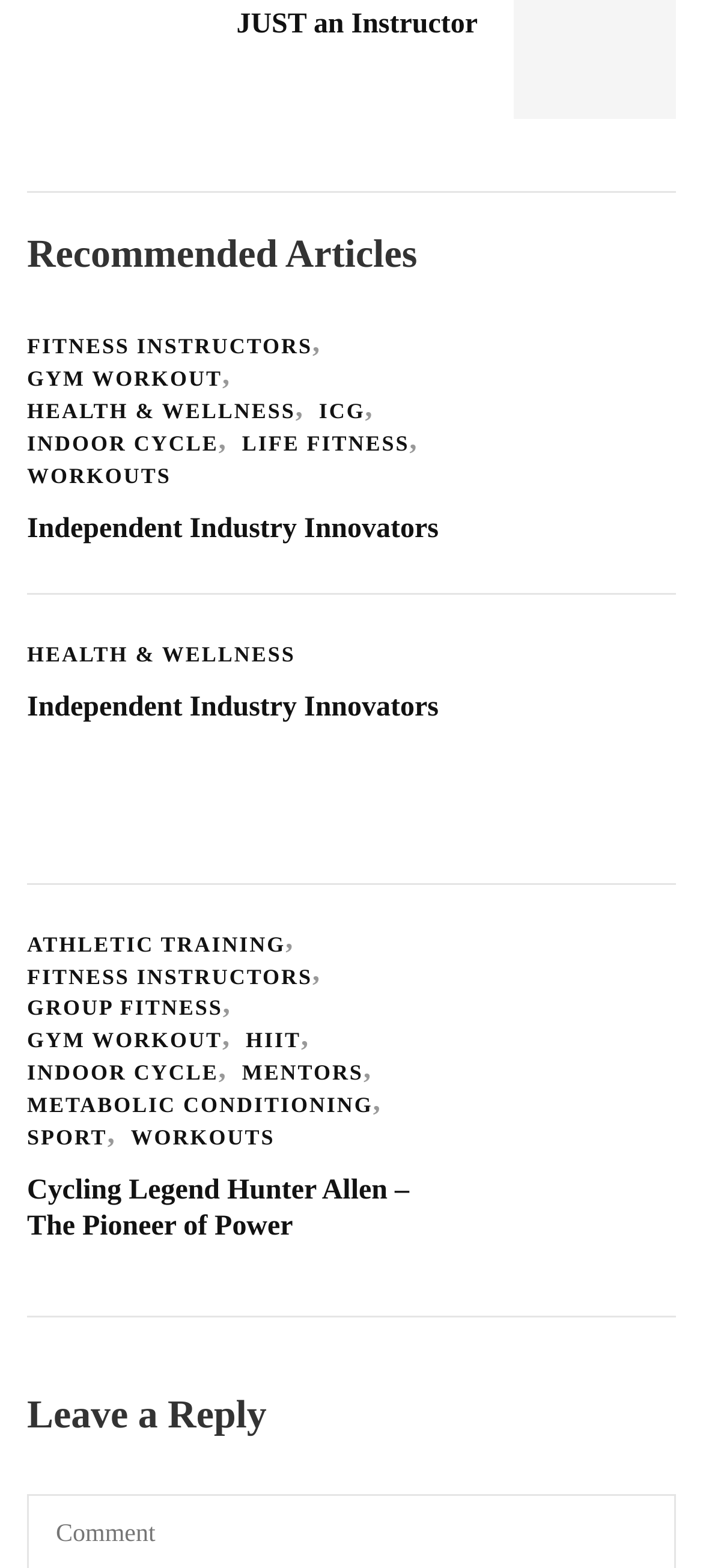Respond to the question with just a single word or phrase: 
How many links are in the second article?

2